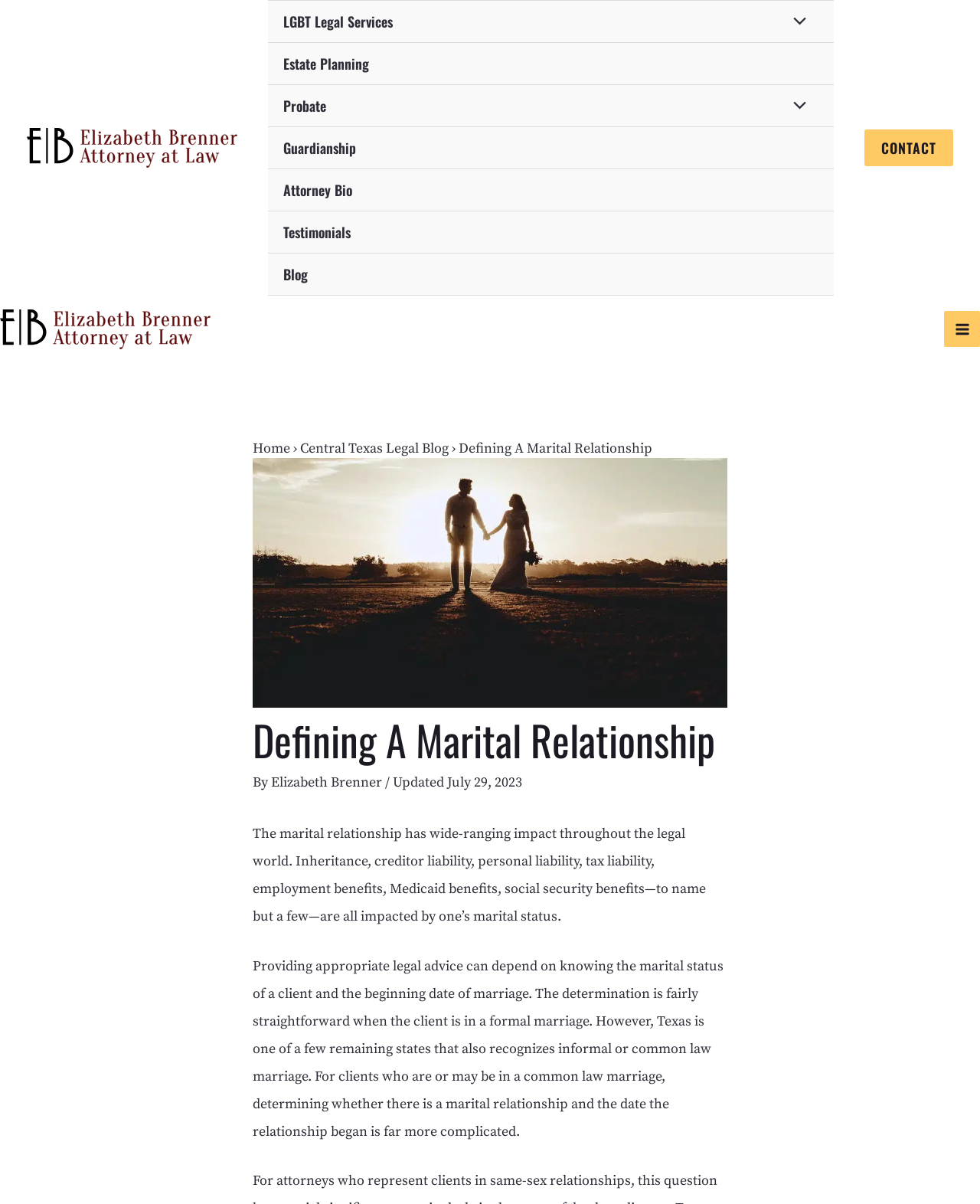Locate the bounding box coordinates of the item that should be clicked to fulfill the instruction: "Learn about trading conditions".

None